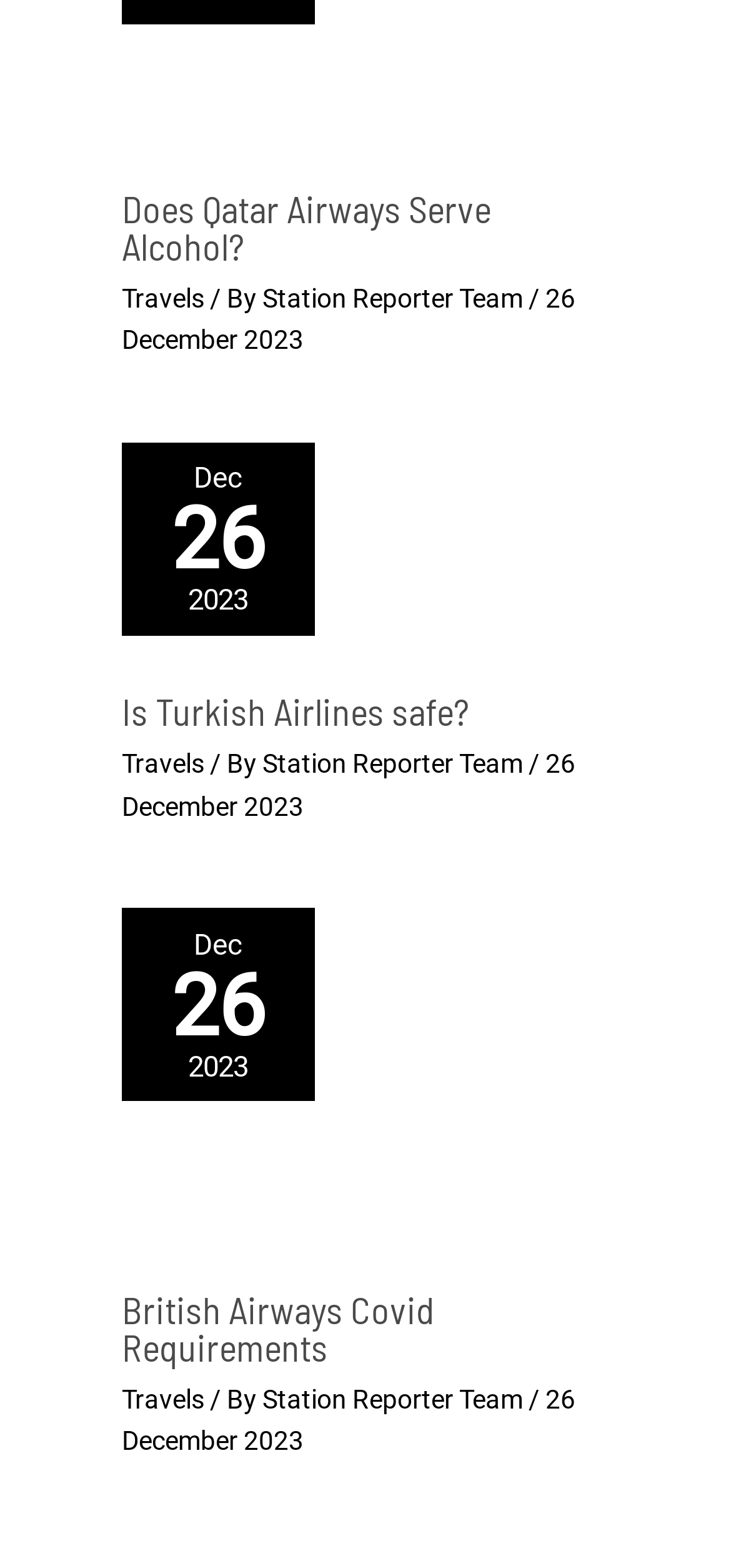Please determine the bounding box coordinates for the UI element described as: "Is Turkish Airlines safe?".

[0.167, 0.439, 0.641, 0.468]